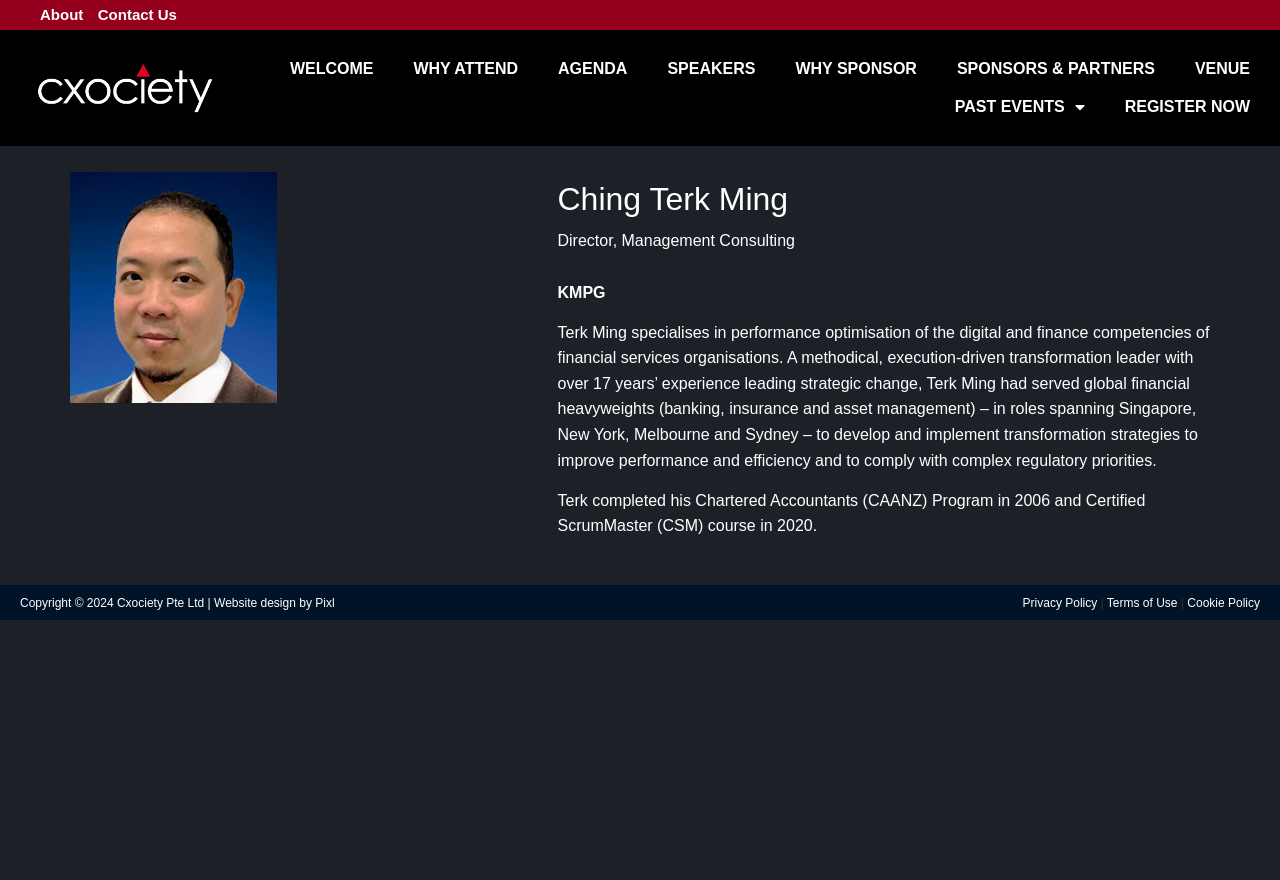Please provide a detailed answer to the question below by examining the image:
What is the profession of Ching Terk Ming?

I found the answer by looking at the article section of the webpage, where it mentions 'Ching Terk Ming' as the heading, and then 'Director, Management Consulting' as a static text below it, which indicates his profession.